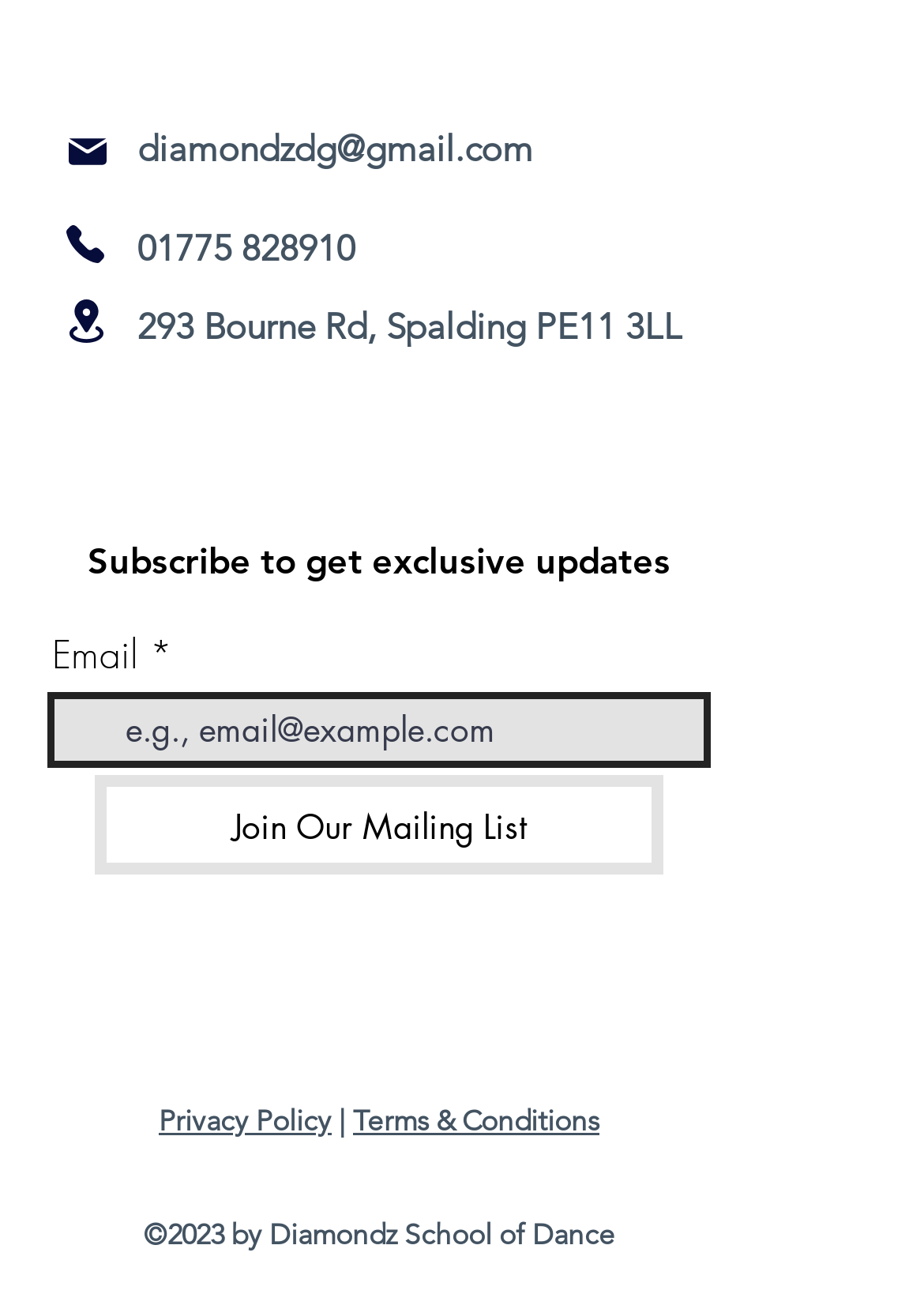Please respond in a single word or phrase: 
What is the copyright year of Diamondz School of Dance?

2023